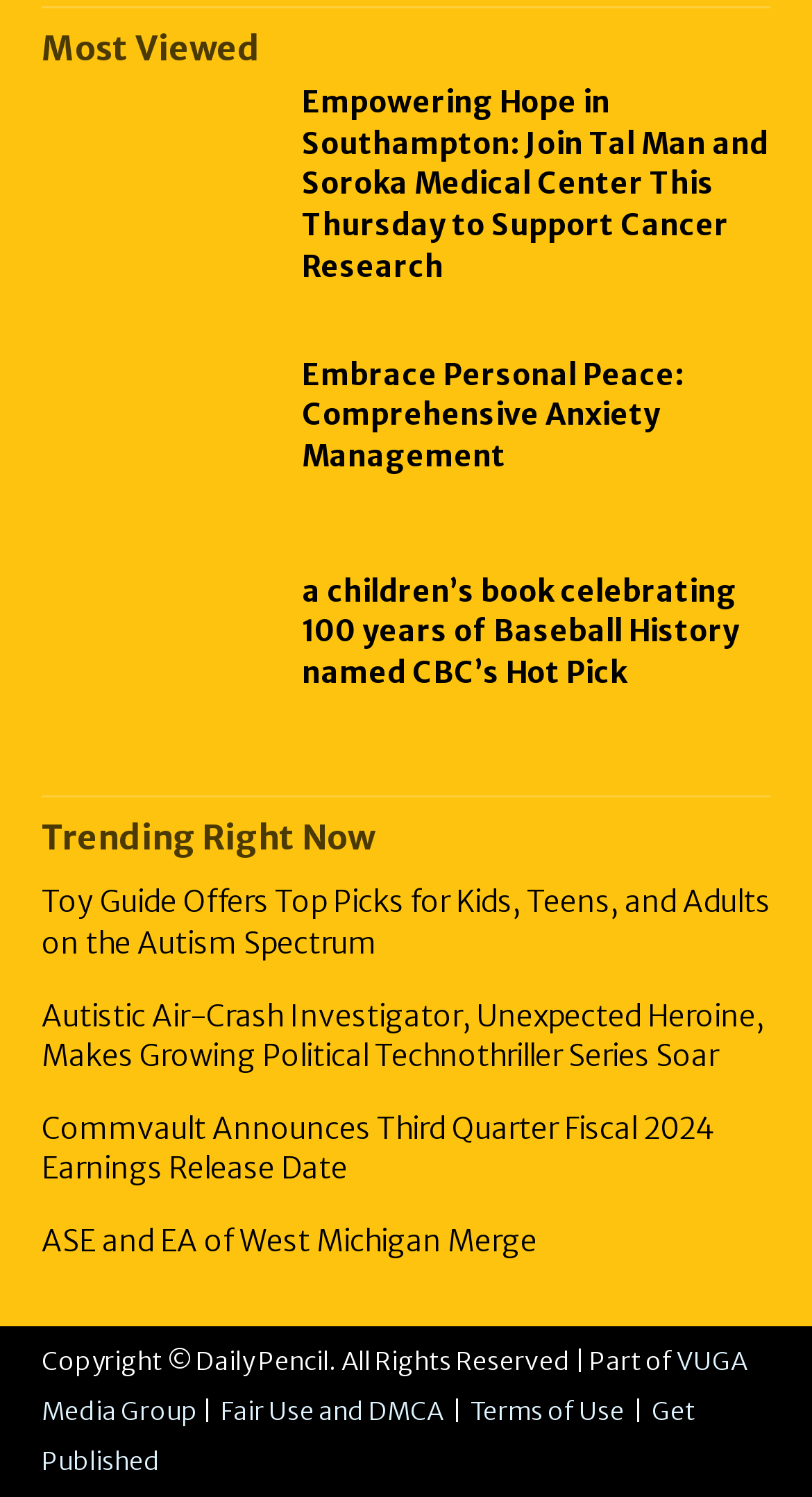Using the elements shown in the image, answer the question comprehensively: What is the last article about?

The last article on the webpage has a heading 'ASE and EA of West Michigan Merge', so the last article is about the merger of ASE and EA of West Michigan.